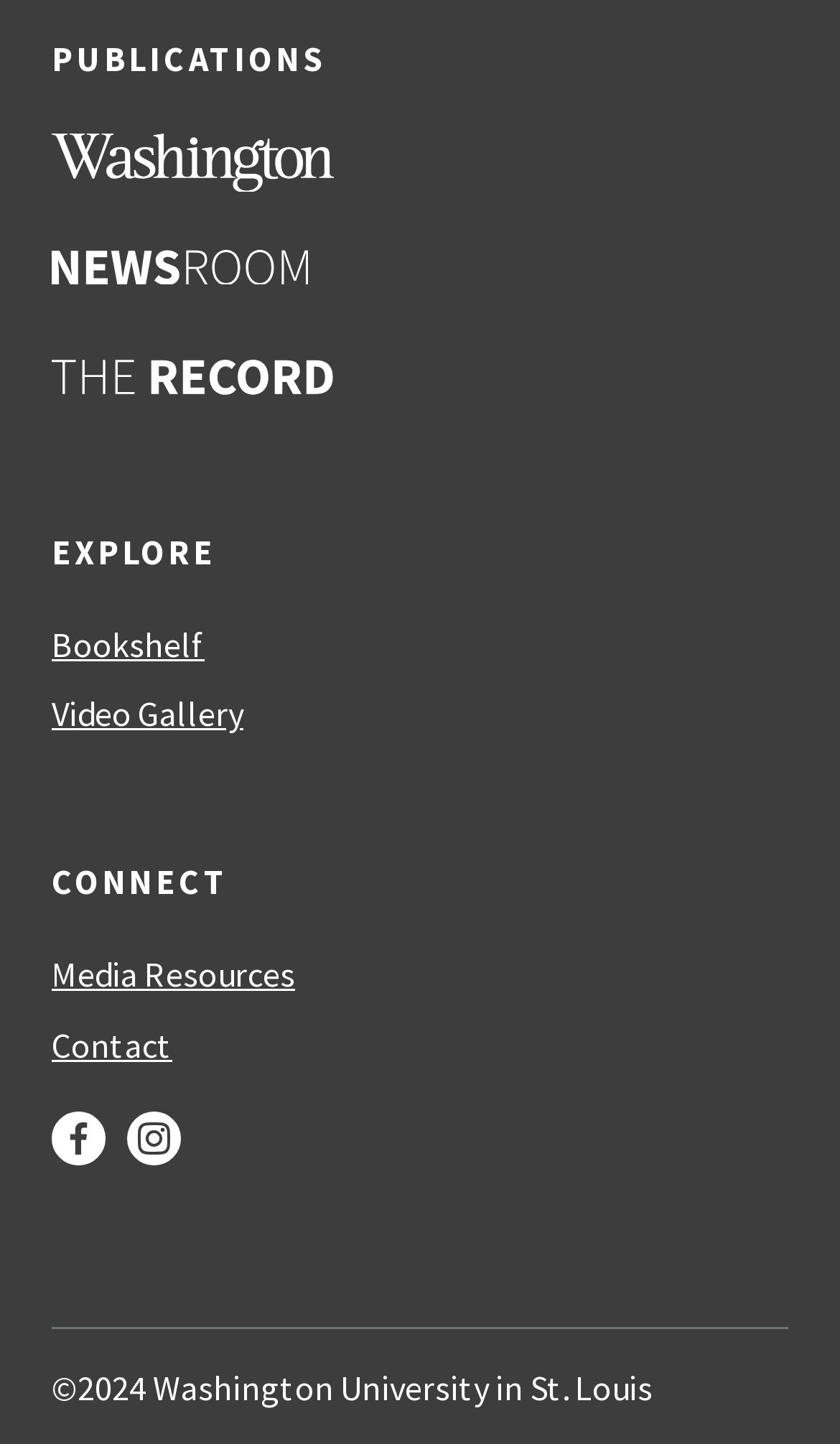Specify the bounding box coordinates of the area to click in order to follow the given instruction: "Click on the mobile menu button."

None